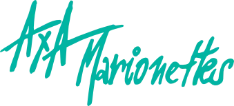Carefully examine the image and provide an in-depth answer to the question: What is the nature of the logo design?

The caption describes the logo design as playful, which captures the attention of viewers and invites them to explore the world of charming and customizable puppetry, reflecting the whimsical nature of marionettes.